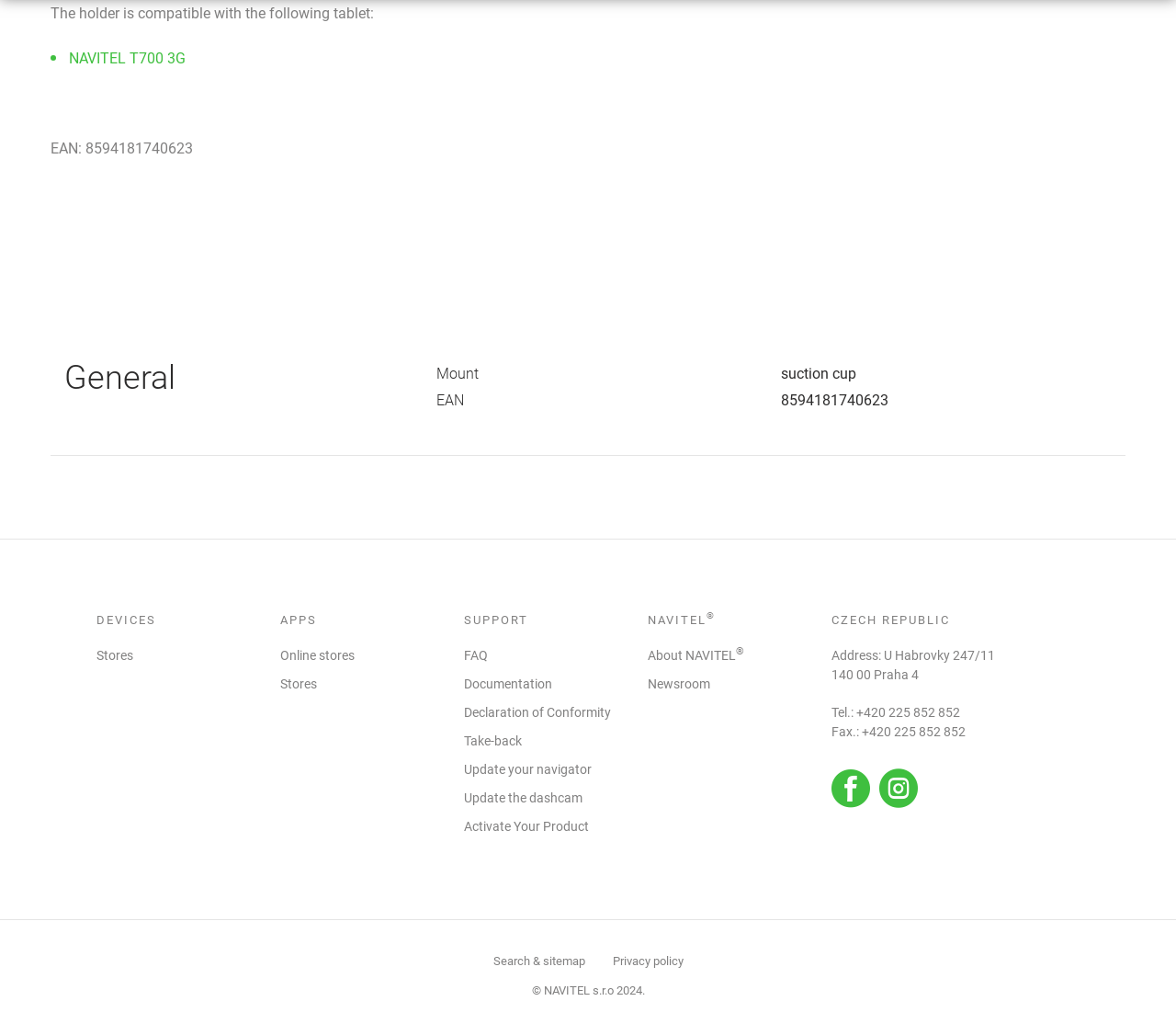Answer succinctly with a single word or phrase:
How many main categories are listed under the 'DEVICES' heading?

1